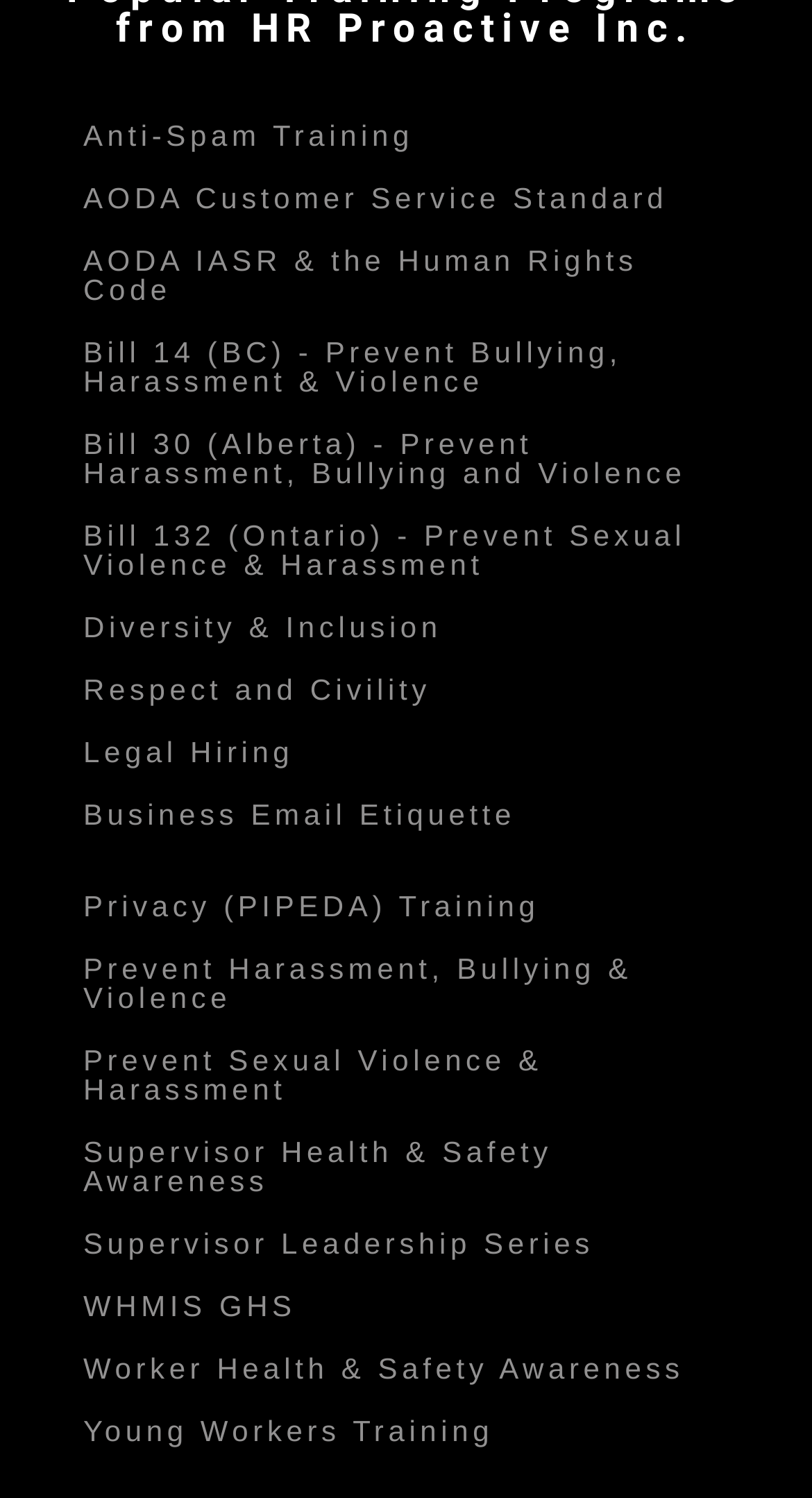Please answer the following query using a single word or phrase: 
What is the topic of the first heading?

Anti-Spam Training